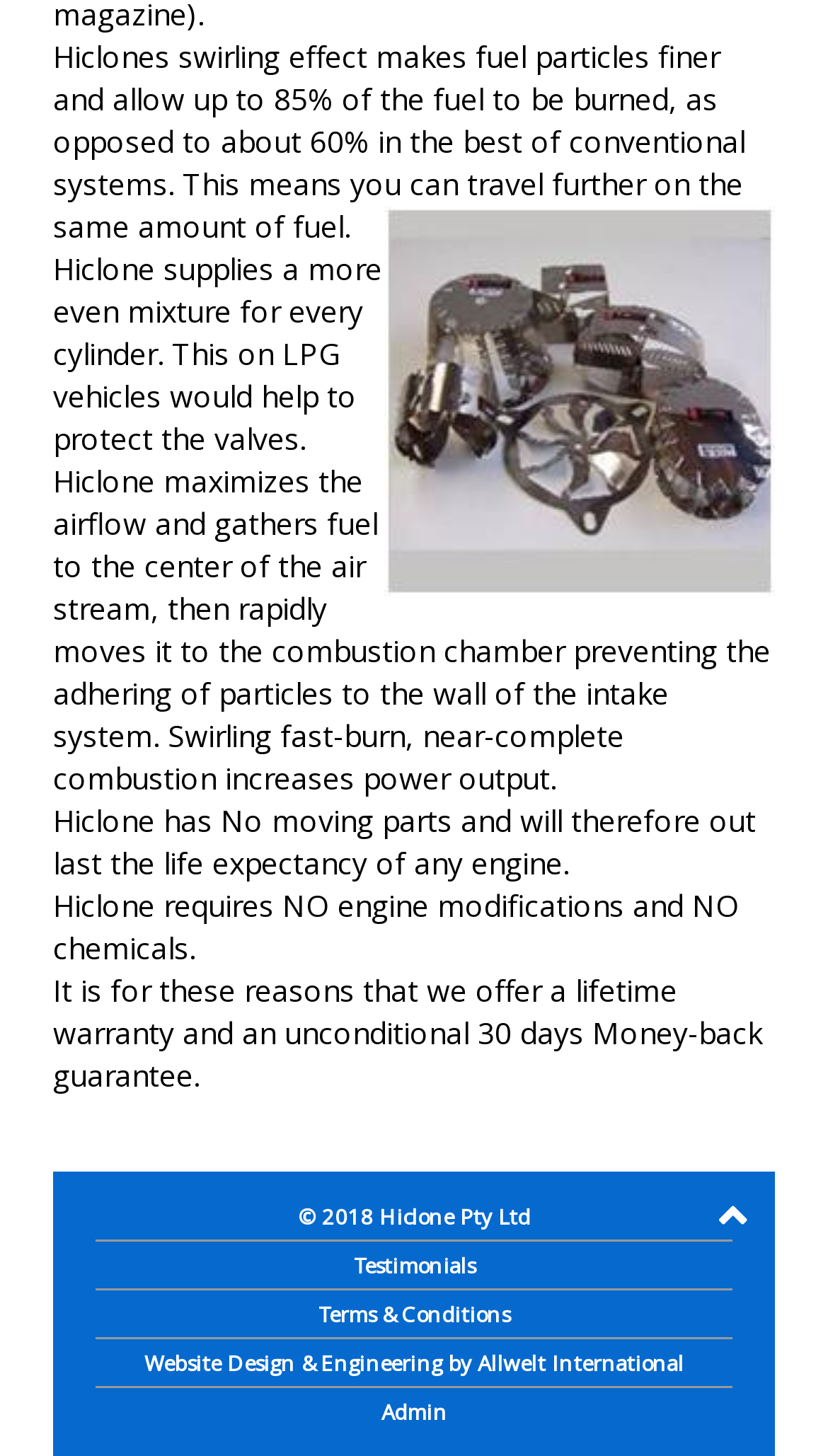Kindly respond to the following question with a single word or a brief phrase: 
What is unique about Hiclone's design?

no moving parts